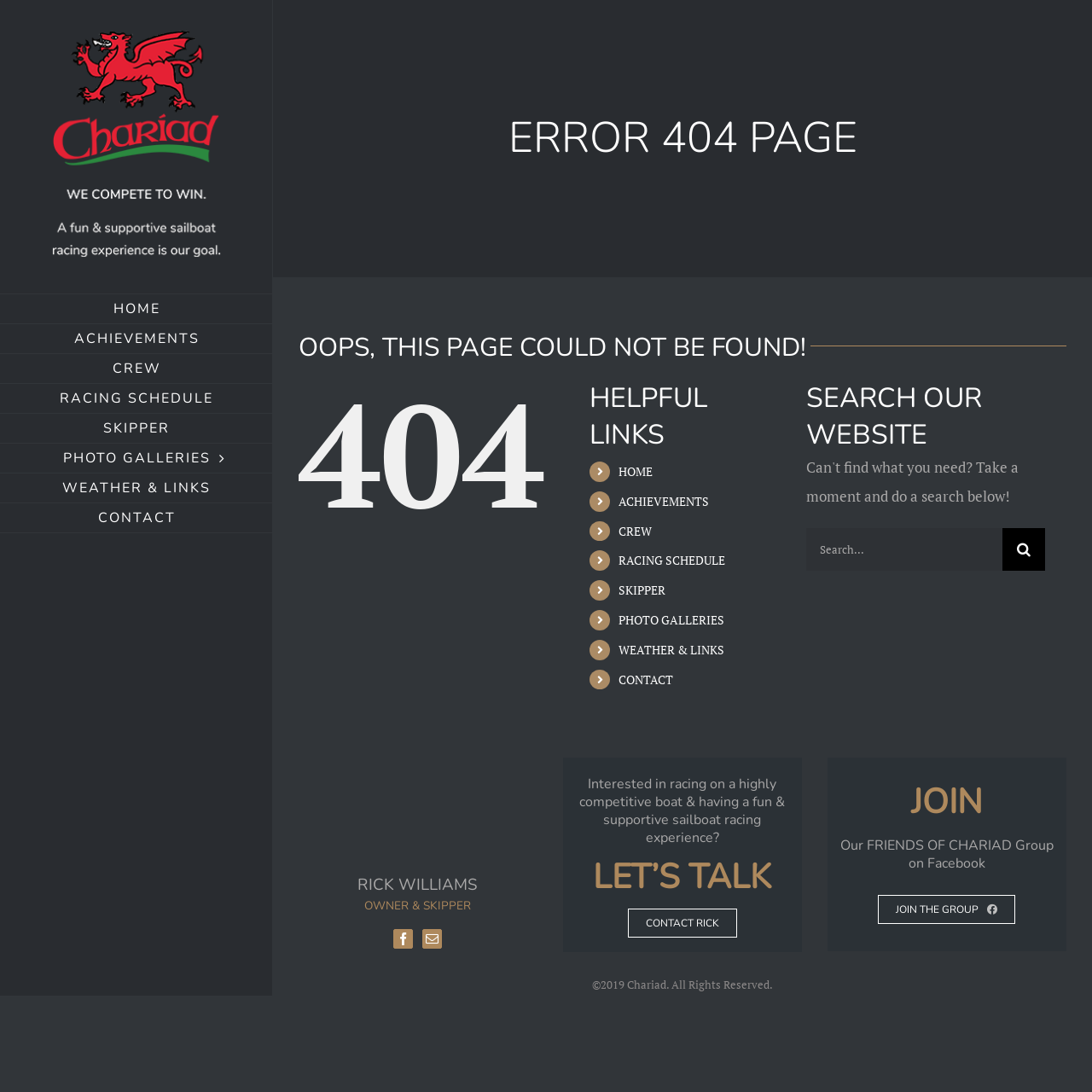Please determine the bounding box coordinates of the element to click on in order to accomplish the following task: "Click the Chariad Logo". Ensure the coordinates are four float numbers ranging from 0 to 1, i.e., [left, top, right, bottom].

[0.043, 0.027, 0.207, 0.238]